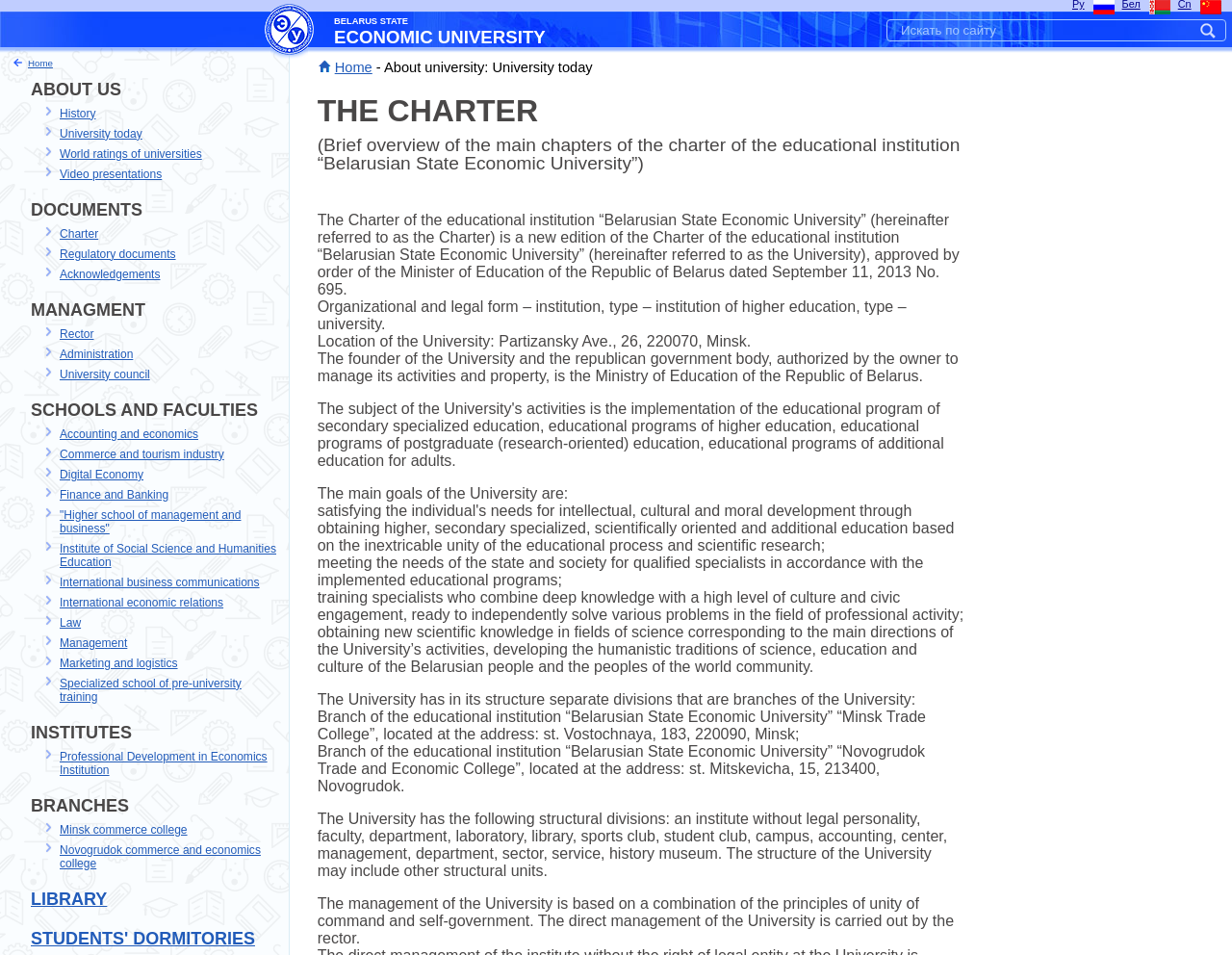Given the webpage screenshot and the description, determine the bounding box coordinates (top-left x, top-left y, bottom-right x, bottom-right y) that define the location of the UI element matching this description: Home

[0.272, 0.062, 0.302, 0.079]